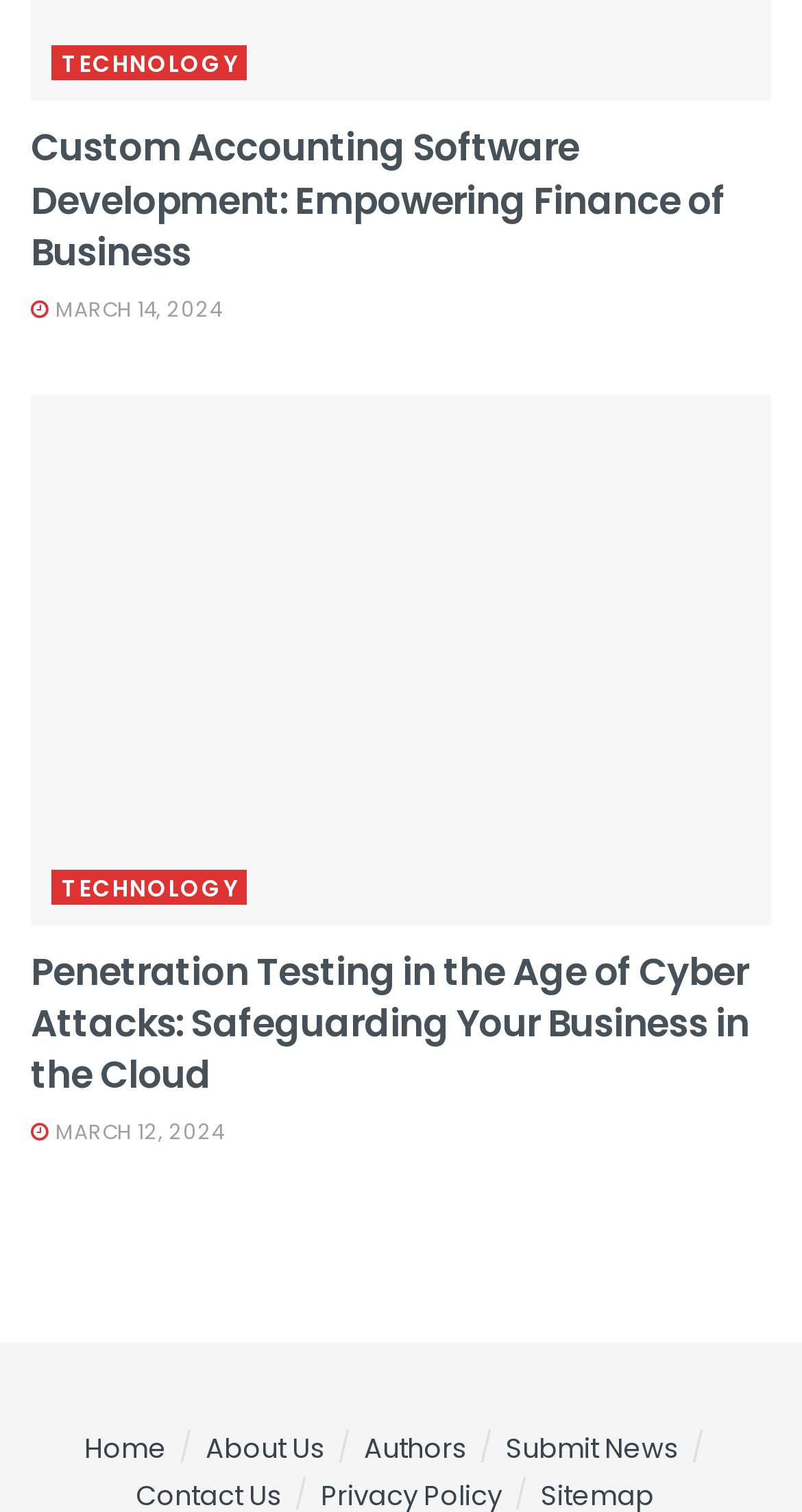Determine the bounding box coordinates of the region to click in order to accomplish the following instruction: "view Penetration Testing in the Age of Cyber Attacks article". Provide the coordinates as four float numbers between 0 and 1, specifically [left, top, right, bottom].

[0.038, 0.262, 0.962, 0.612]